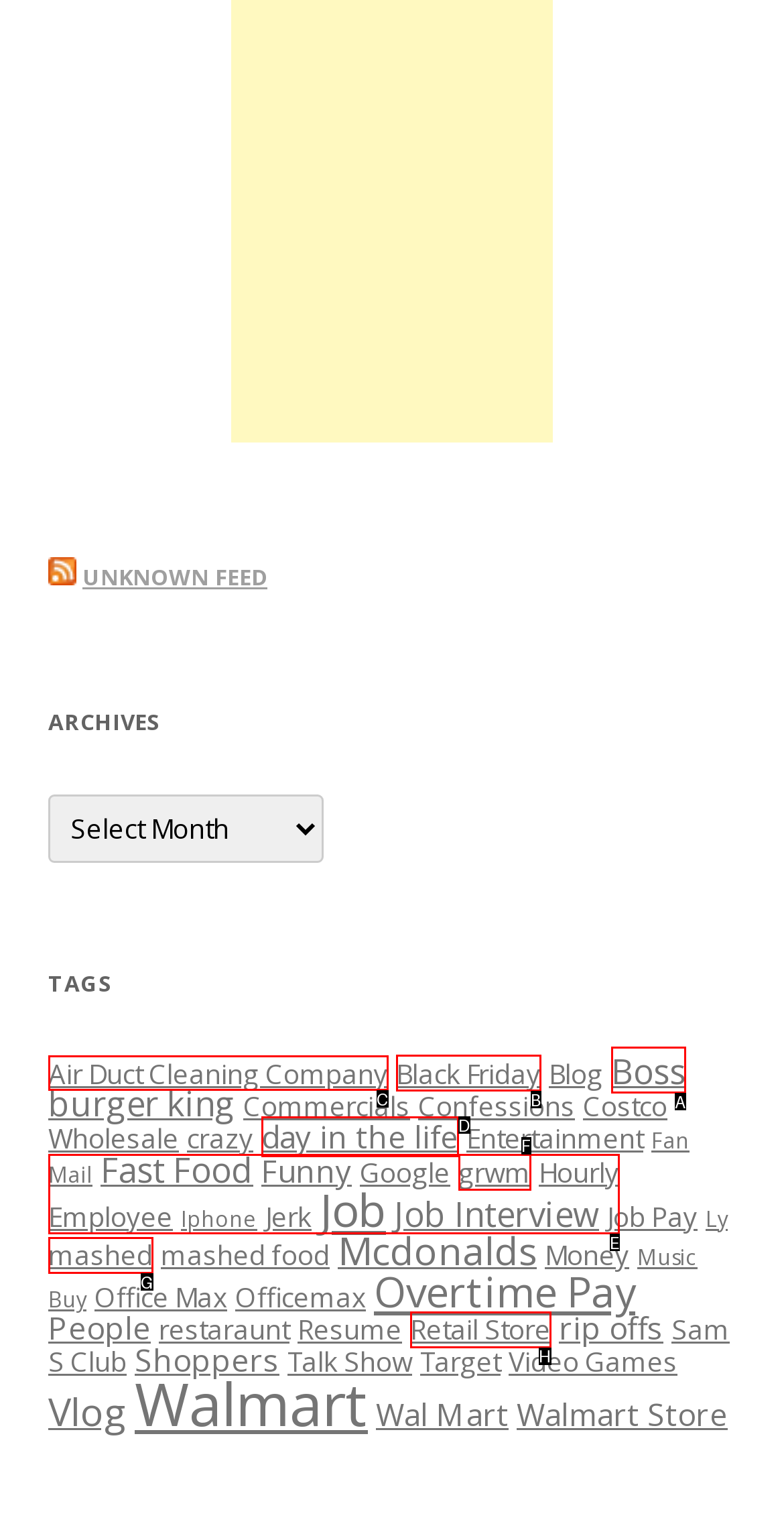Tell me which letter I should select to achieve the following goal: Click on the 'Air Duct Cleaning Company' tag
Answer with the corresponding letter from the provided options directly.

C